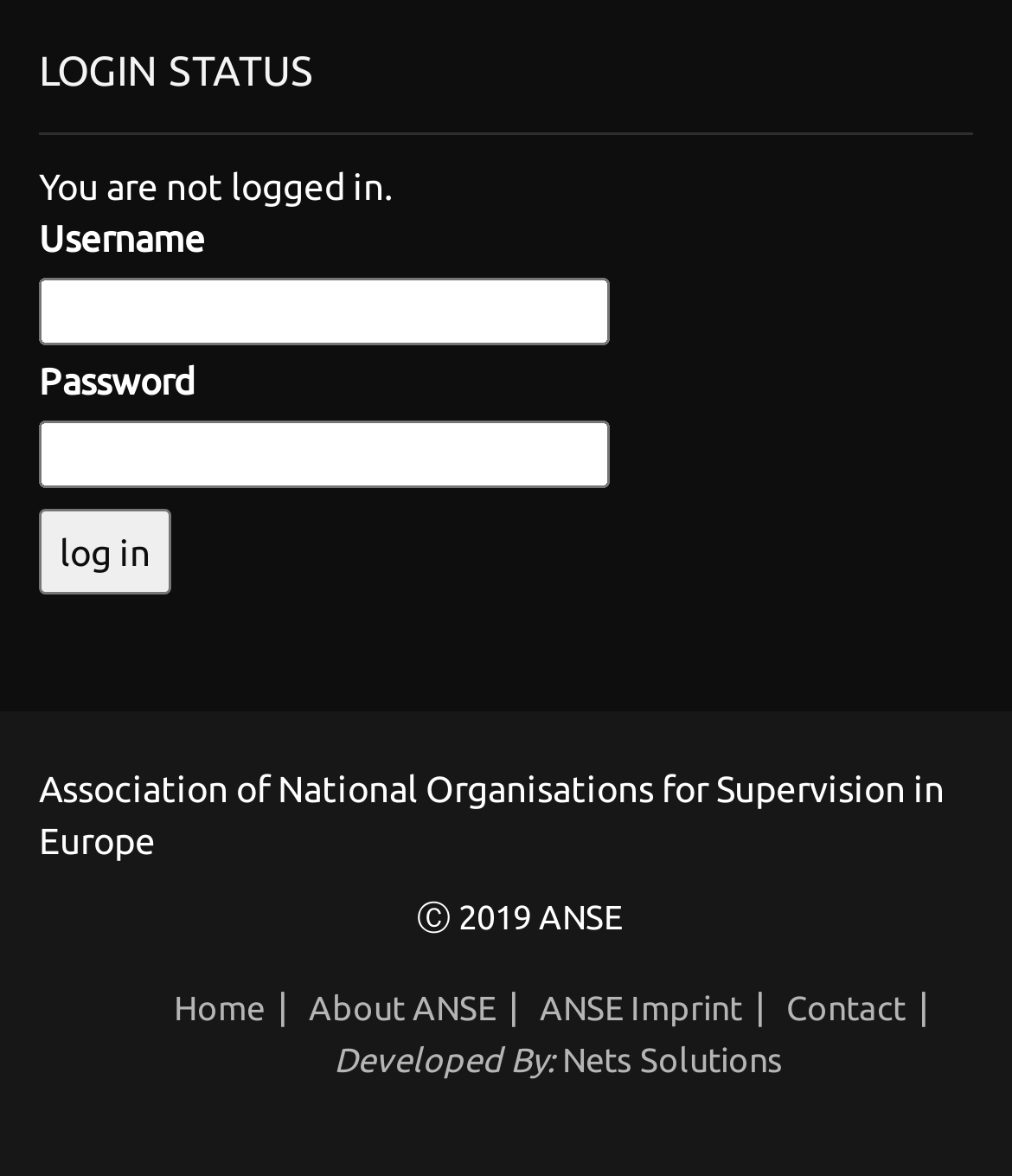Pinpoint the bounding box coordinates of the area that must be clicked to complete this instruction: "Enter password".

[0.038, 0.359, 0.603, 0.416]